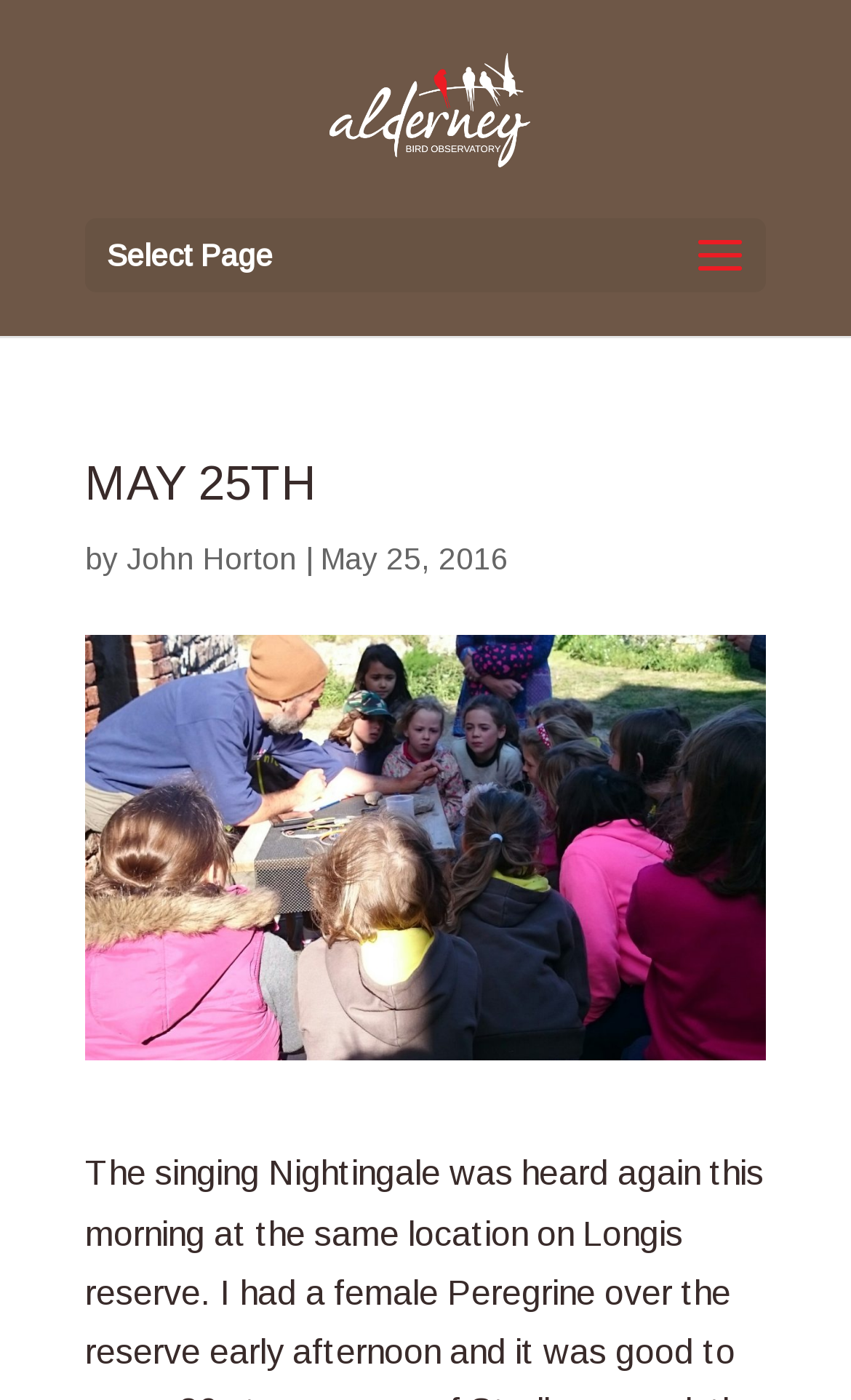What is the purpose of the 'Select Page' text?
Based on the image, answer the question with a single word or brief phrase.

To select a page